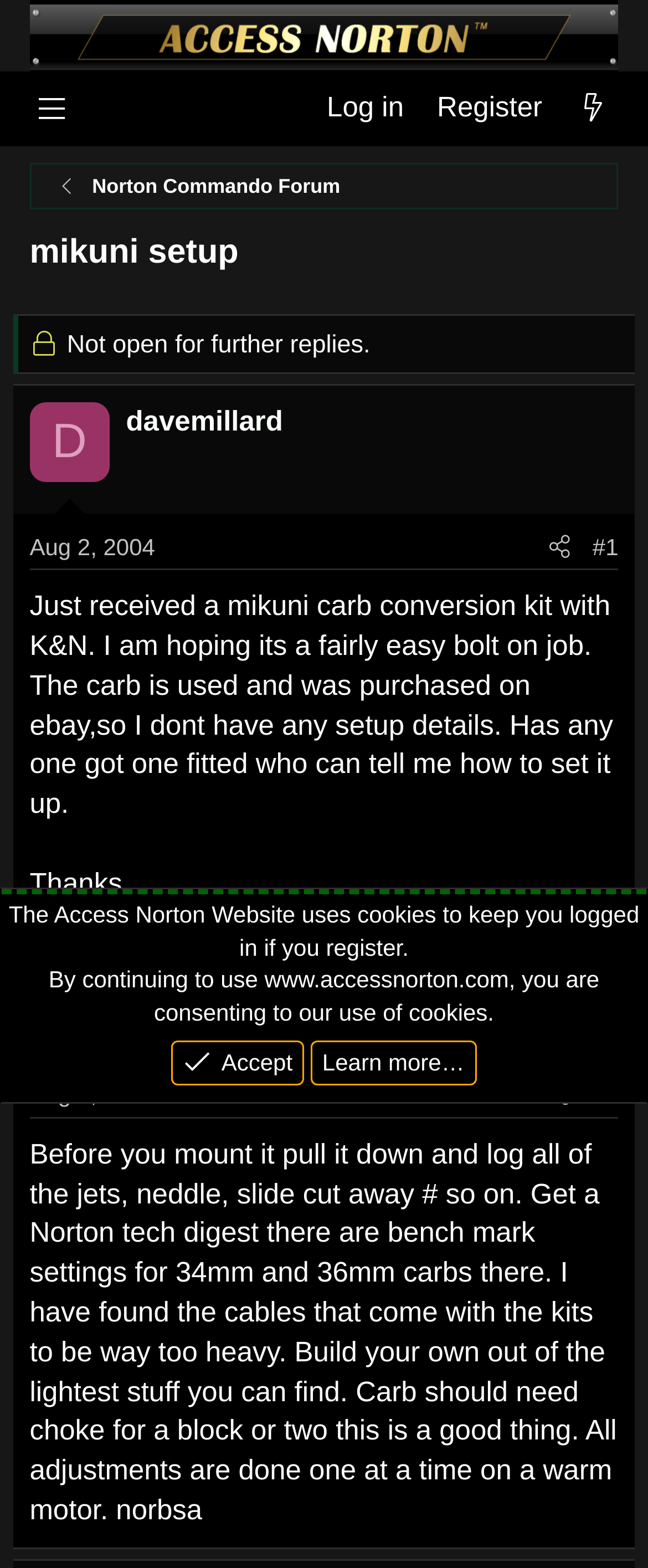Please locate the bounding box coordinates of the element's region that needs to be clicked to follow the instruction: "Read the post by 'davemillard'". The bounding box coordinates should be provided as four float numbers between 0 and 1, i.e., [left, top, right, bottom].

[0.046, 0.257, 0.169, 0.308]